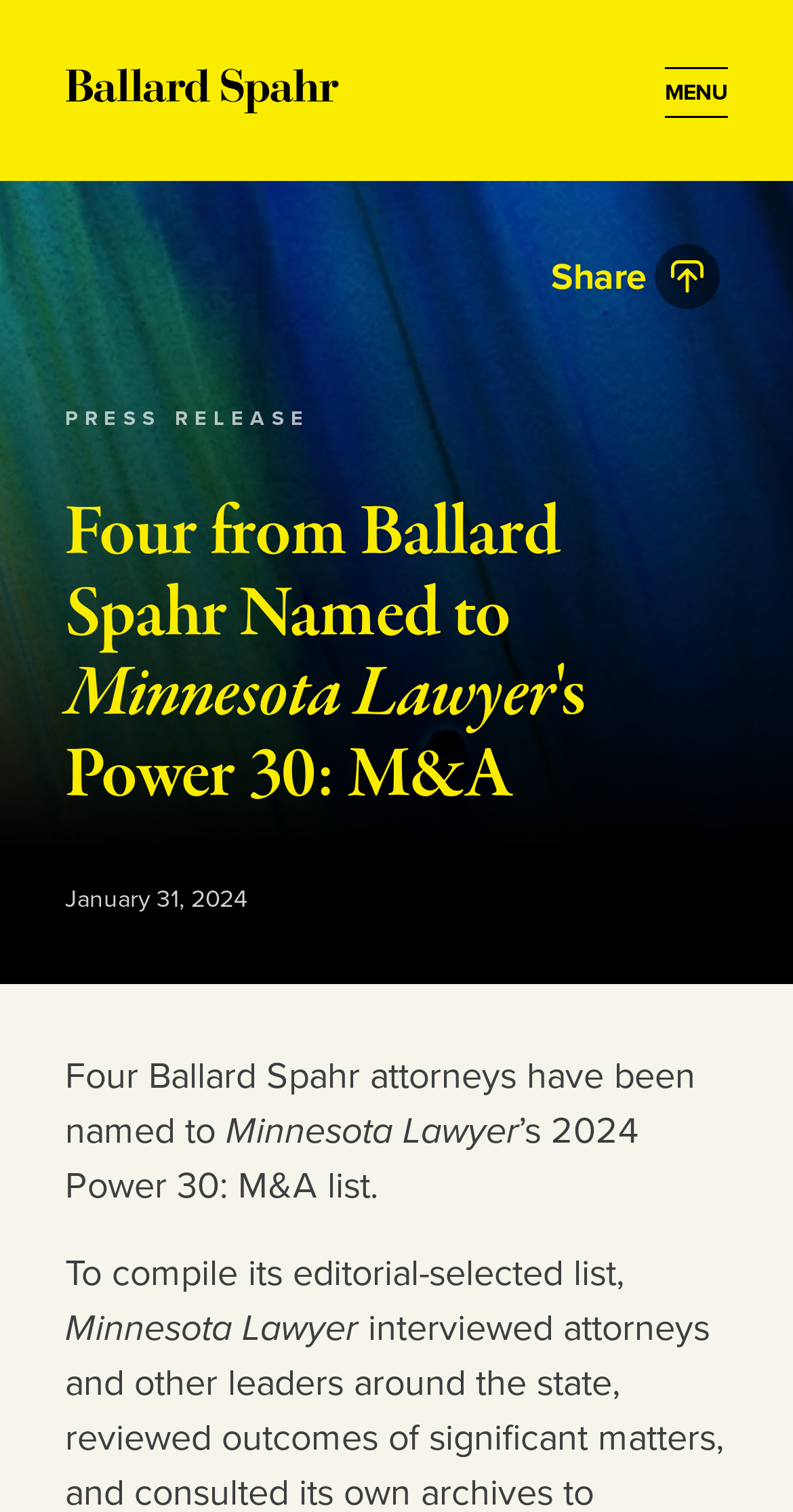What is the purpose of the button with an image?
Kindly give a detailed and elaborate answer to the question.

I found the purpose of the button by looking at the heading element with the text 'Share' located above the button, and the image element inside the button, which suggests that it is a share button.